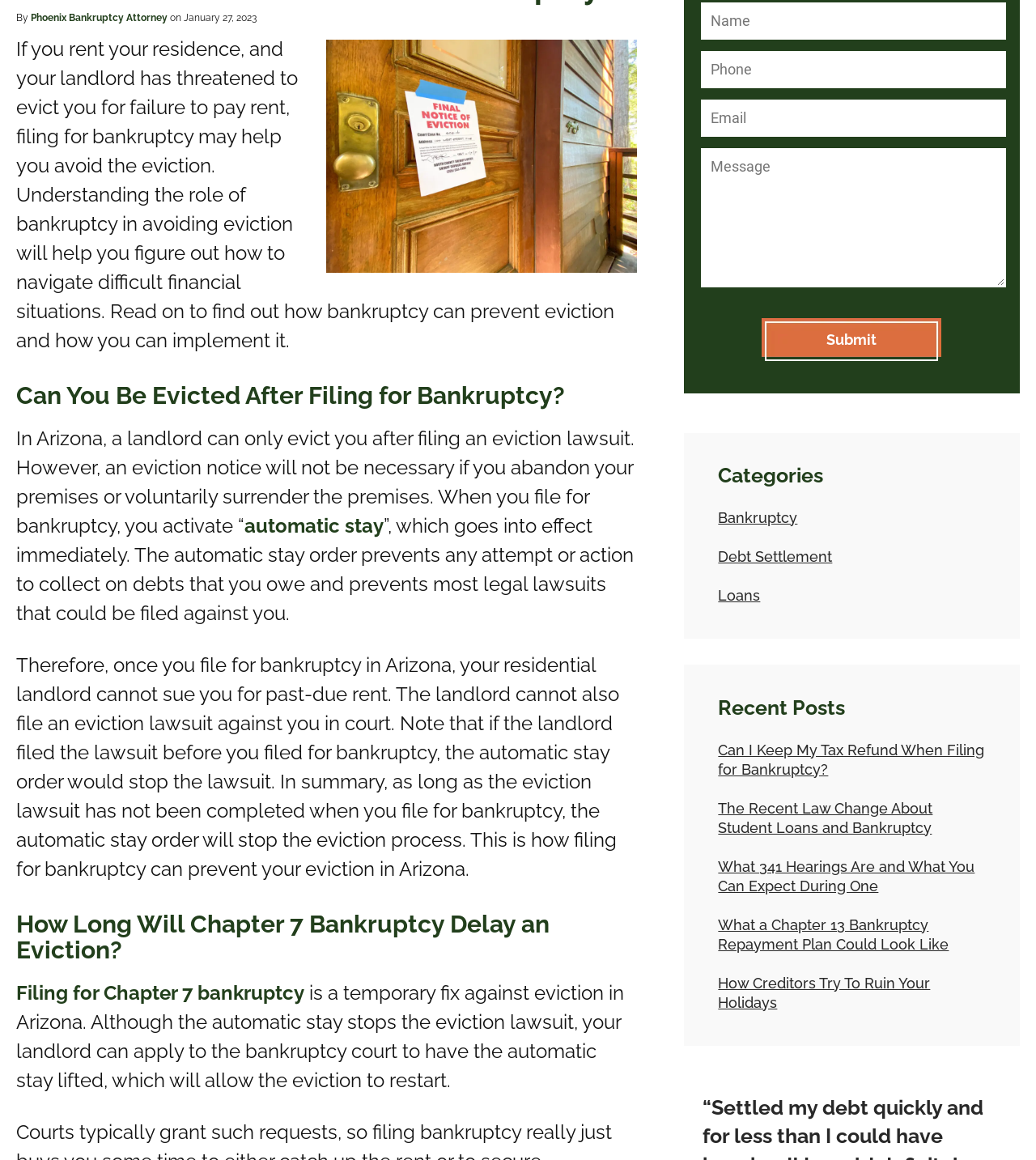Given the description of a UI element: "value="Submit"", identify the bounding box coordinates of the matching element in the webpage screenshot.

[0.735, 0.274, 0.909, 0.311]